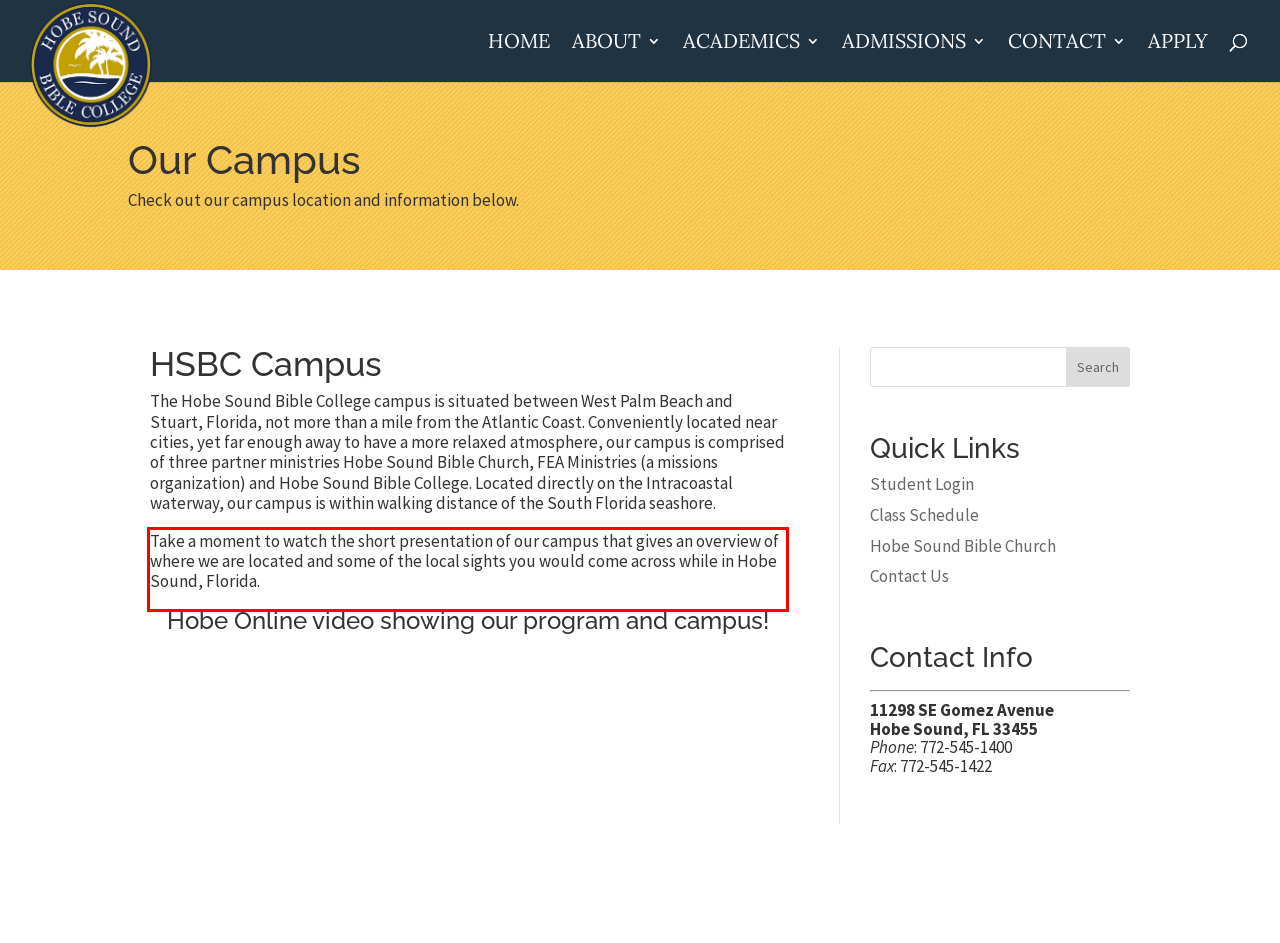Please take the screenshot of the webpage, find the red bounding box, and generate the text content that is within this red bounding box.

Take a moment to watch the short presentation of our campus that gives an overview of where we are located and some of the local sights you would come across while in Hobe Sound, Florida.